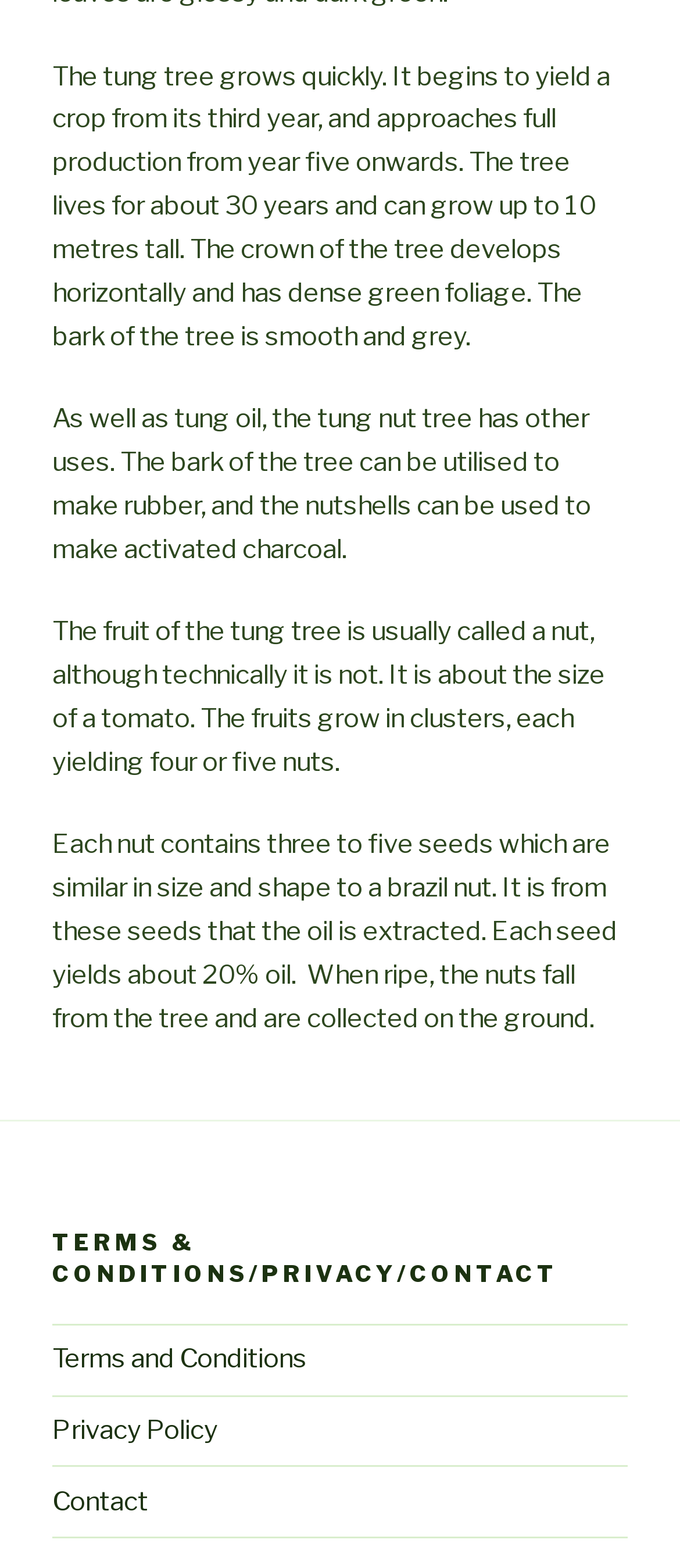Provide a short answer using a single word or phrase for the following question: 
What is the size of the tung nut?

About the size of a tomato